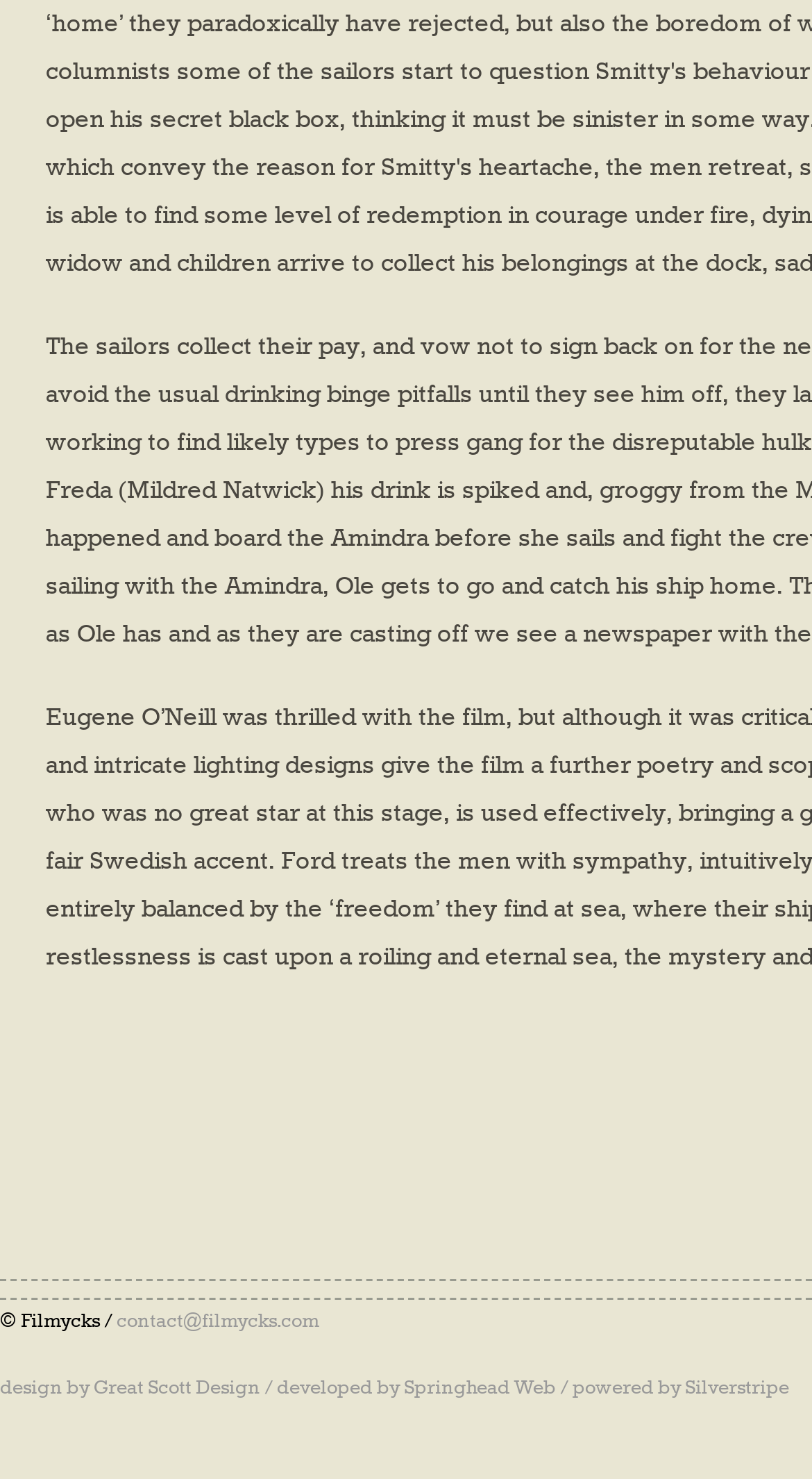What is the website powered by?
We need a detailed and exhaustive answer to the question. Please elaborate.

The website's power source is Silverstripe, as indicated at the bottom of the webpage, where it says '/ powered by Silverstripe'.